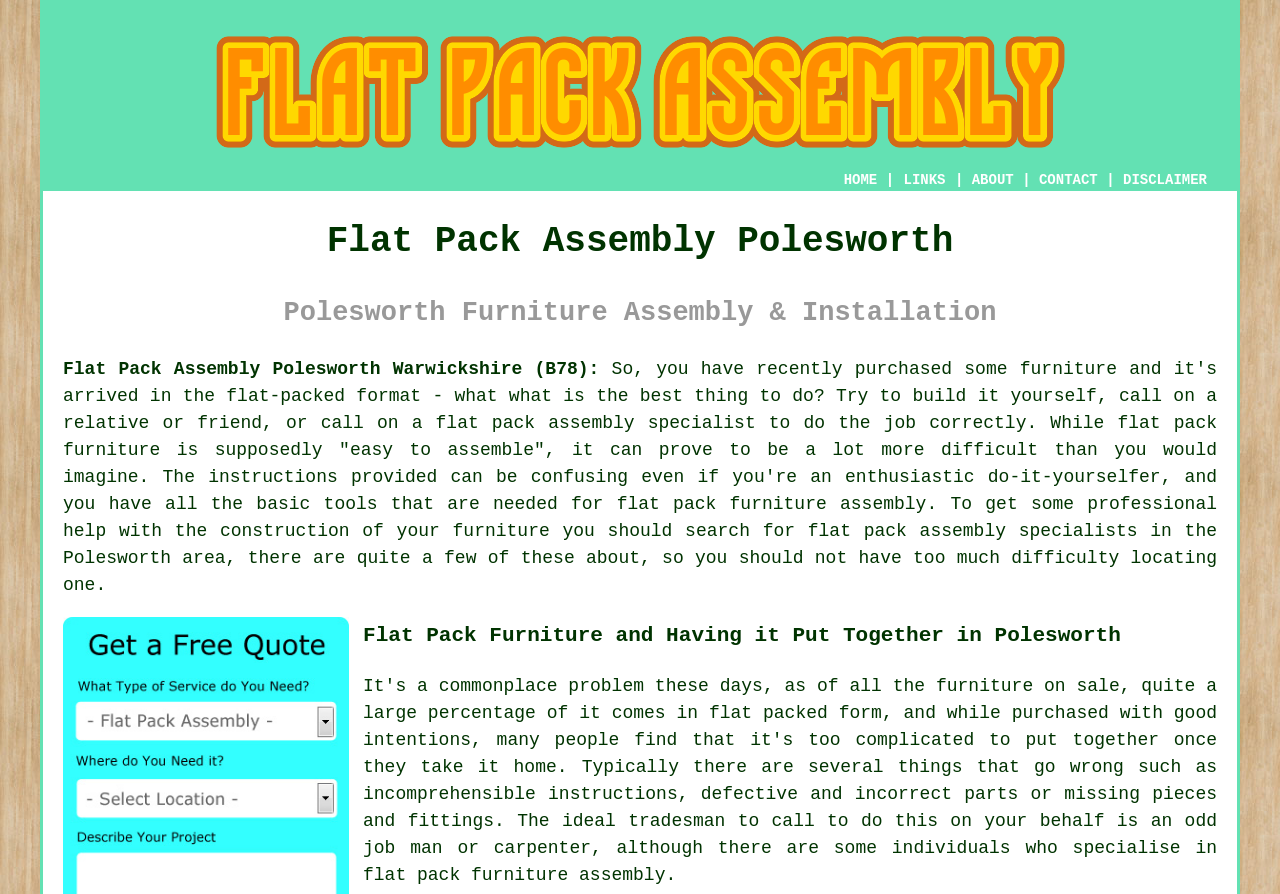Extract the bounding box coordinates for the described element: "flat pack furniture". The coordinates should be represented as four float numbers between 0 and 1: [left, top, right, bottom].

[0.049, 0.462, 0.951, 0.515]